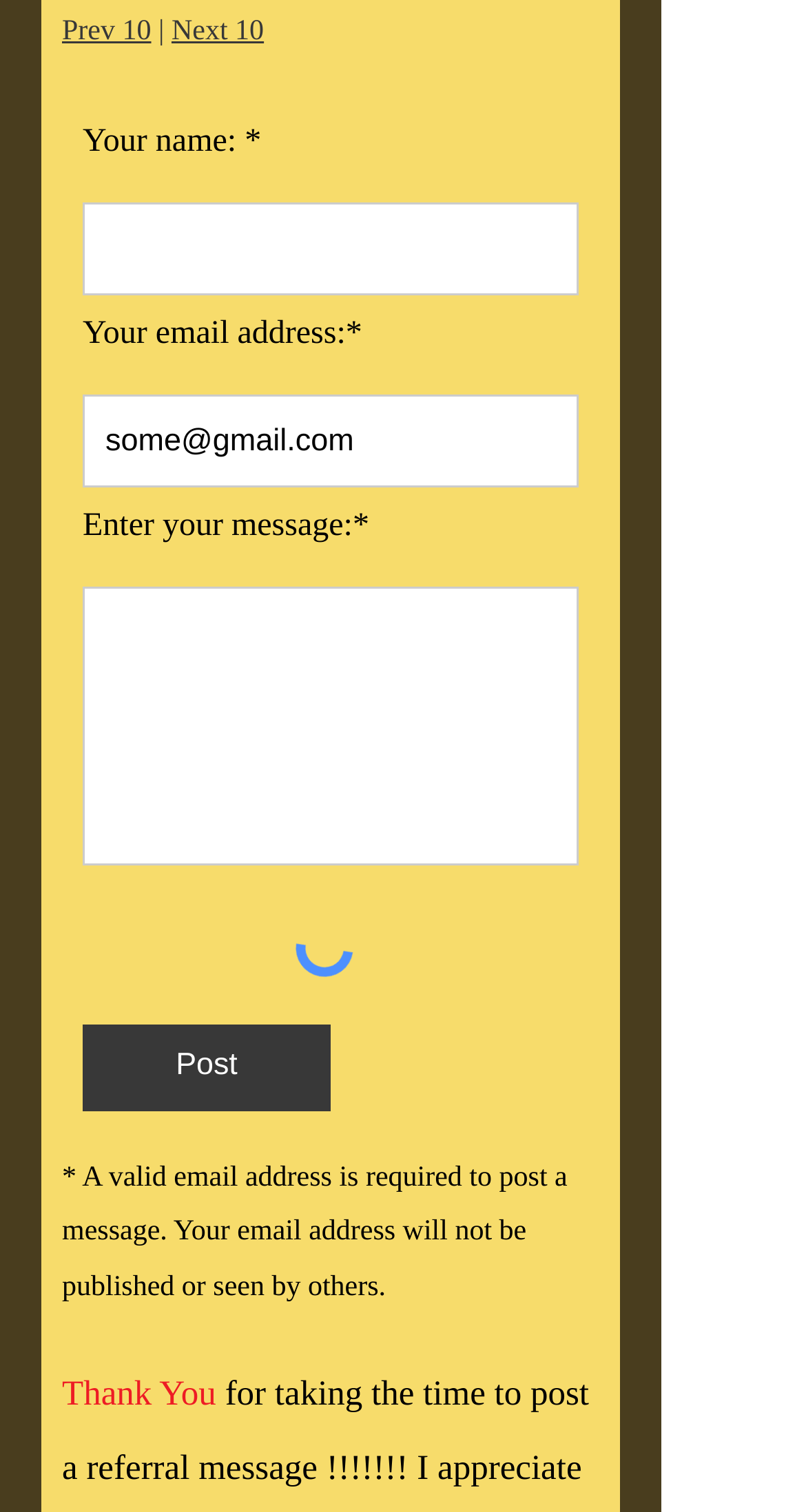Determine the bounding box for the HTML element described here: "Post". The coordinates should be given as [left, top, right, bottom] with each number being a float between 0 and 1.

[0.103, 0.677, 0.41, 0.734]